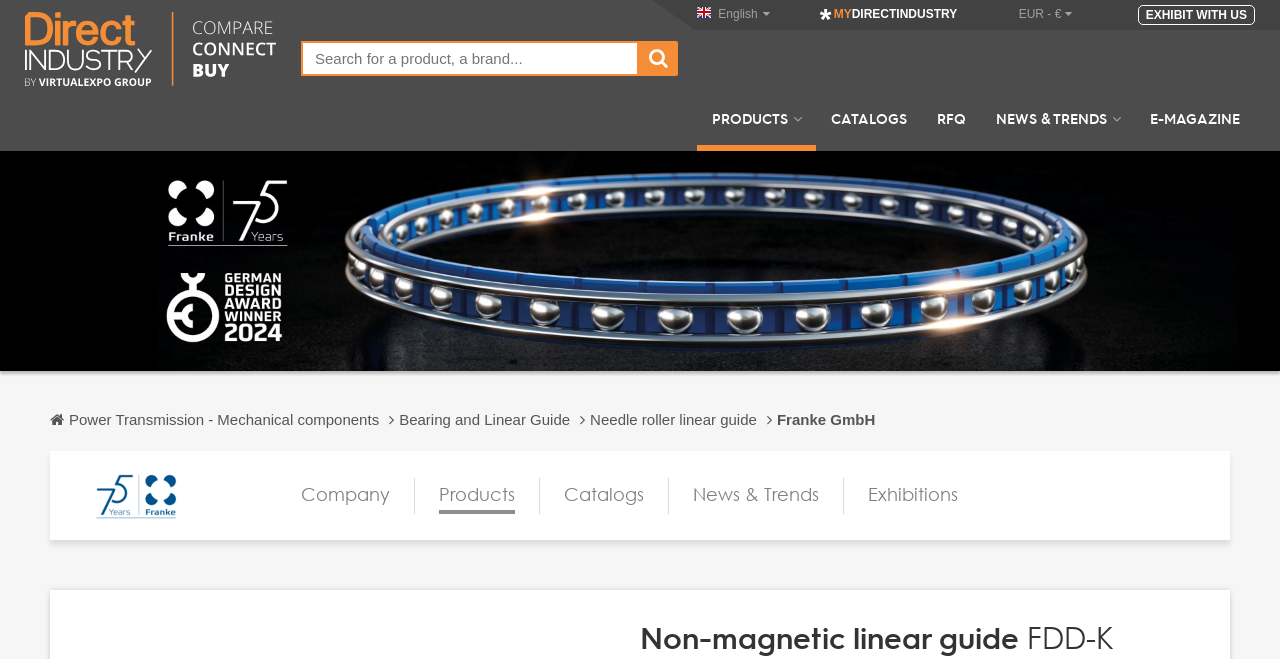How many main categories are there in the top navigation menu?
Based on the image, provide your answer in one word or phrase.

5